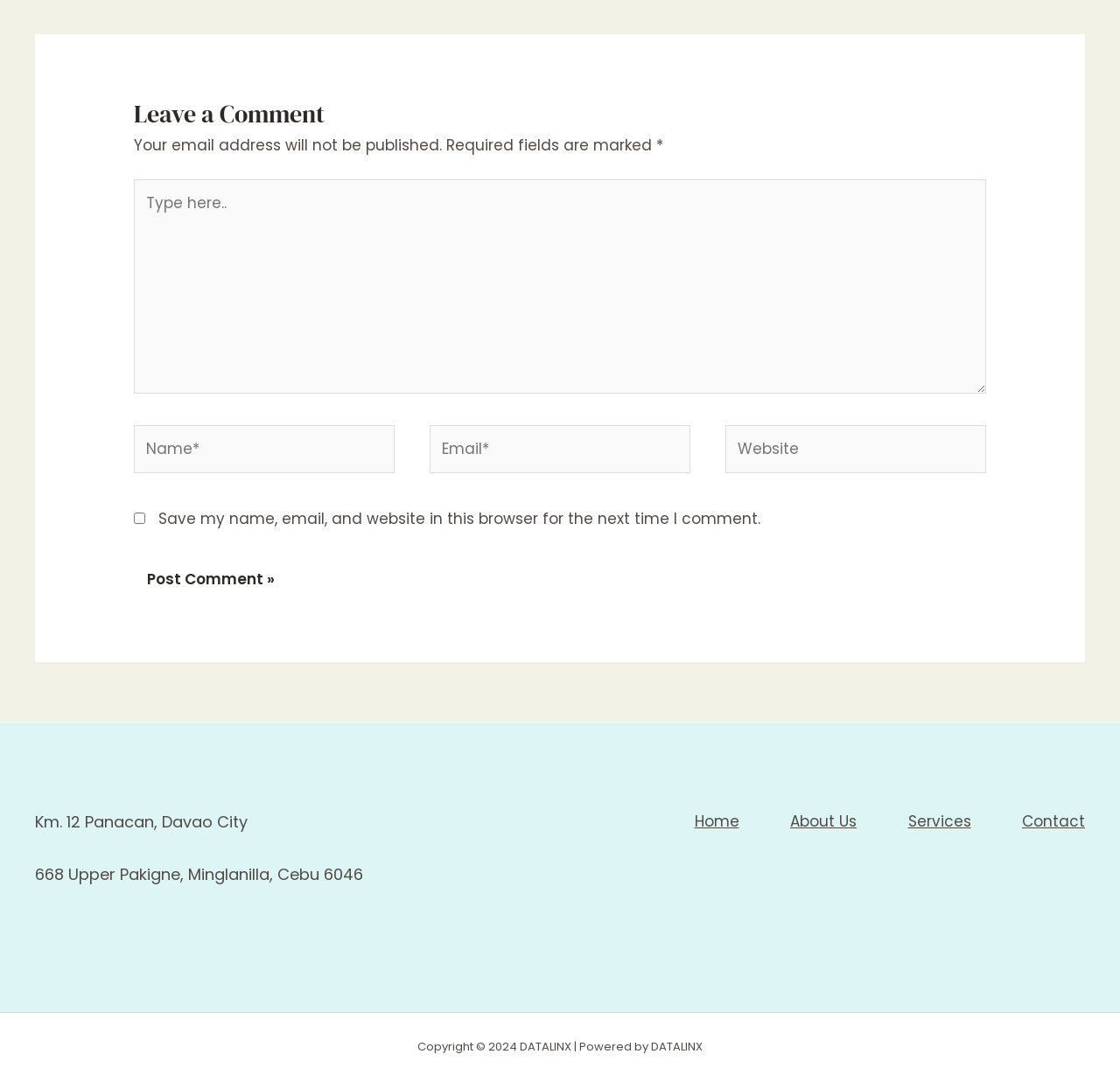Provide a thorough and detailed response to the question by examining the image: 
What is the address listed in the footer?

The footer section of the webpage lists two addresses: 'Km. 12 Panacan, Davao City' and '668 Upper Pakigne, Minglanilla, Cebu 6046'. These addresses are likely related to the website's physical locations or offices.